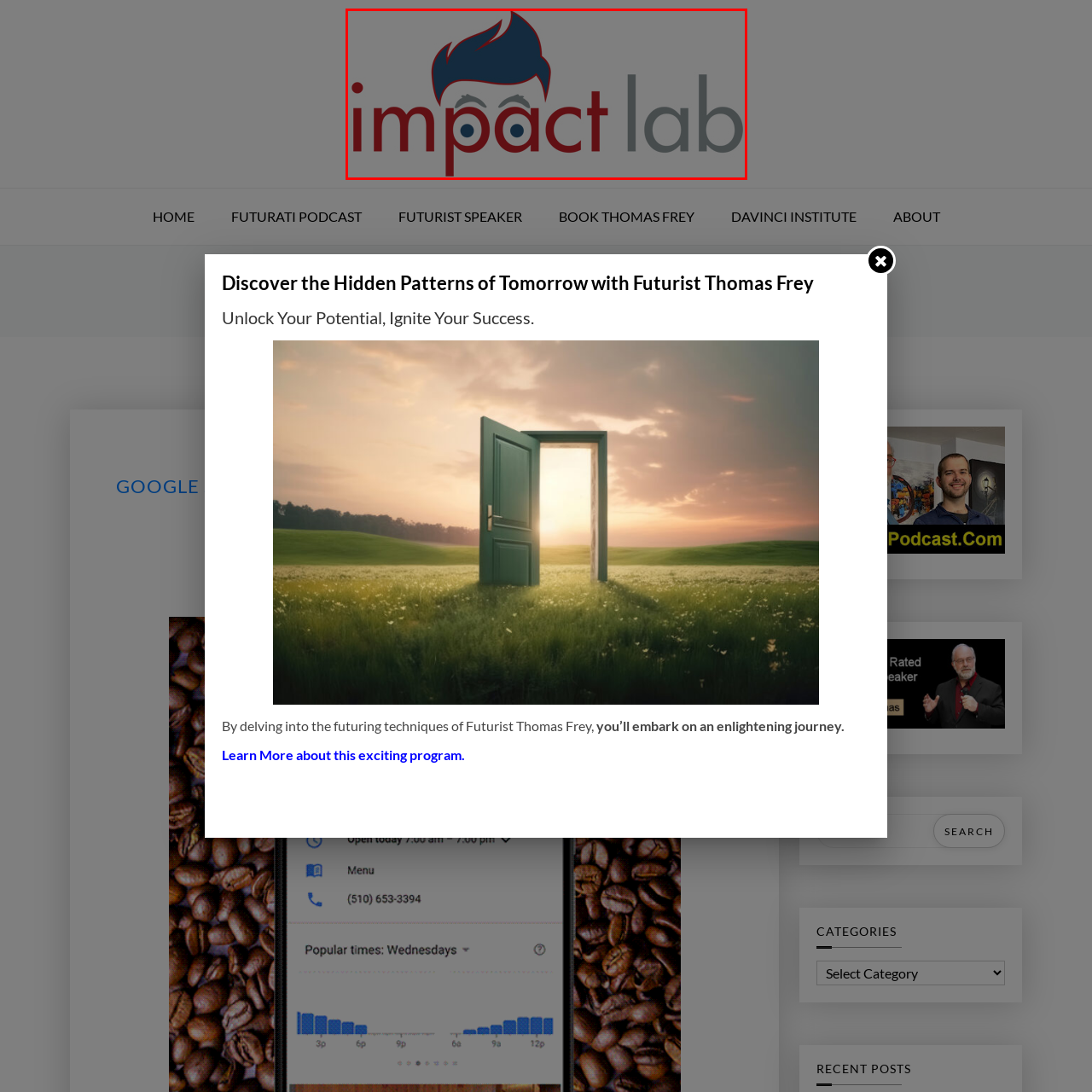Give a detailed caption for the image that is encased within the red bounding box.

The image features the logo of "Impact Lab," which is depicted in a modern and engaging style. The design includes a playful illustration of a character's face with bold, blue hair and expressive eyes, emphasizing creativity and innovation. The text "impact" is stylized in a vibrant red, while "lab" appears in a sleek gray, conveying a sense of dynamism and professionalism. This logo represents the organization's focus on fostering impactful ideas and exploring future trends, inviting viewers to engage with their initiatives and offerings.